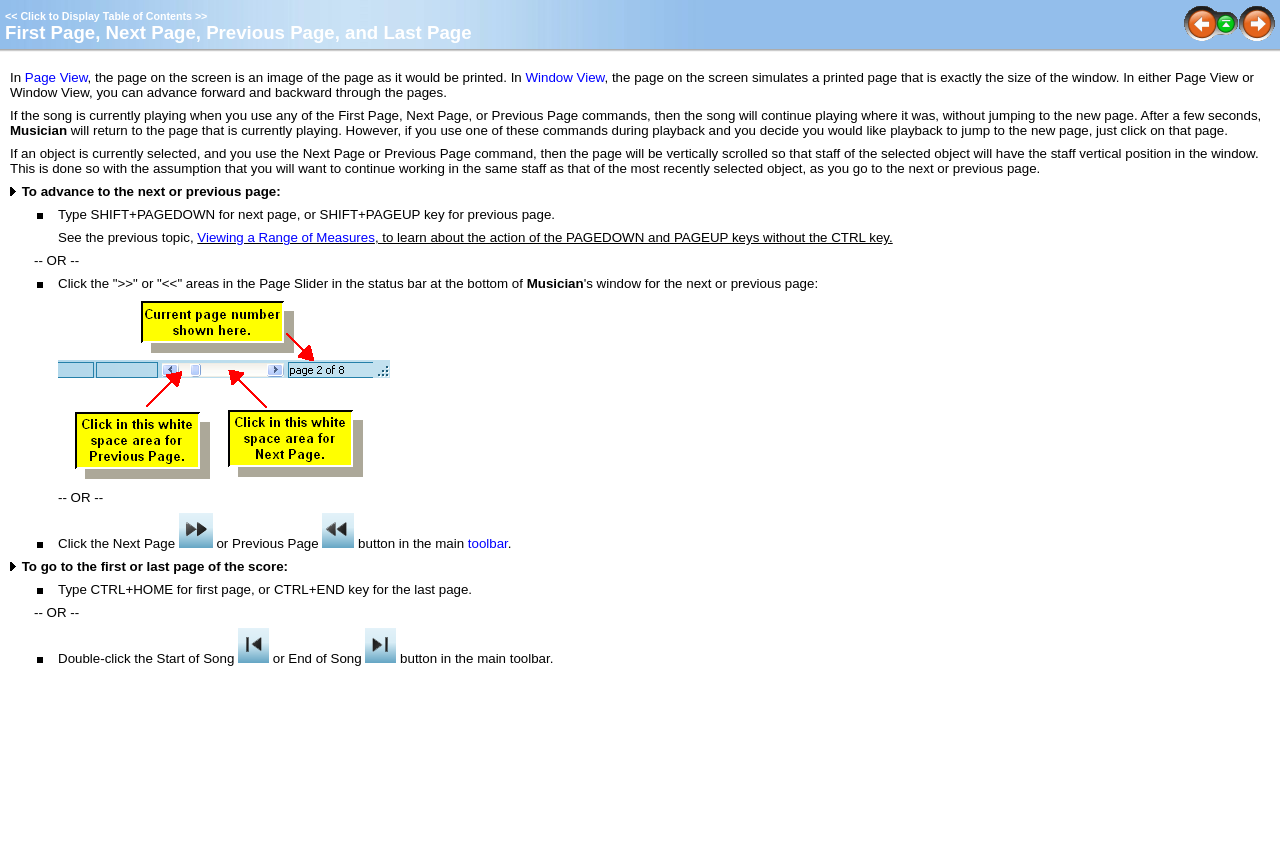What is the purpose of the 'Return to chapter overview' link?
Identify the answer in the screenshot and reply with a single word or phrase.

Return to chapter overview